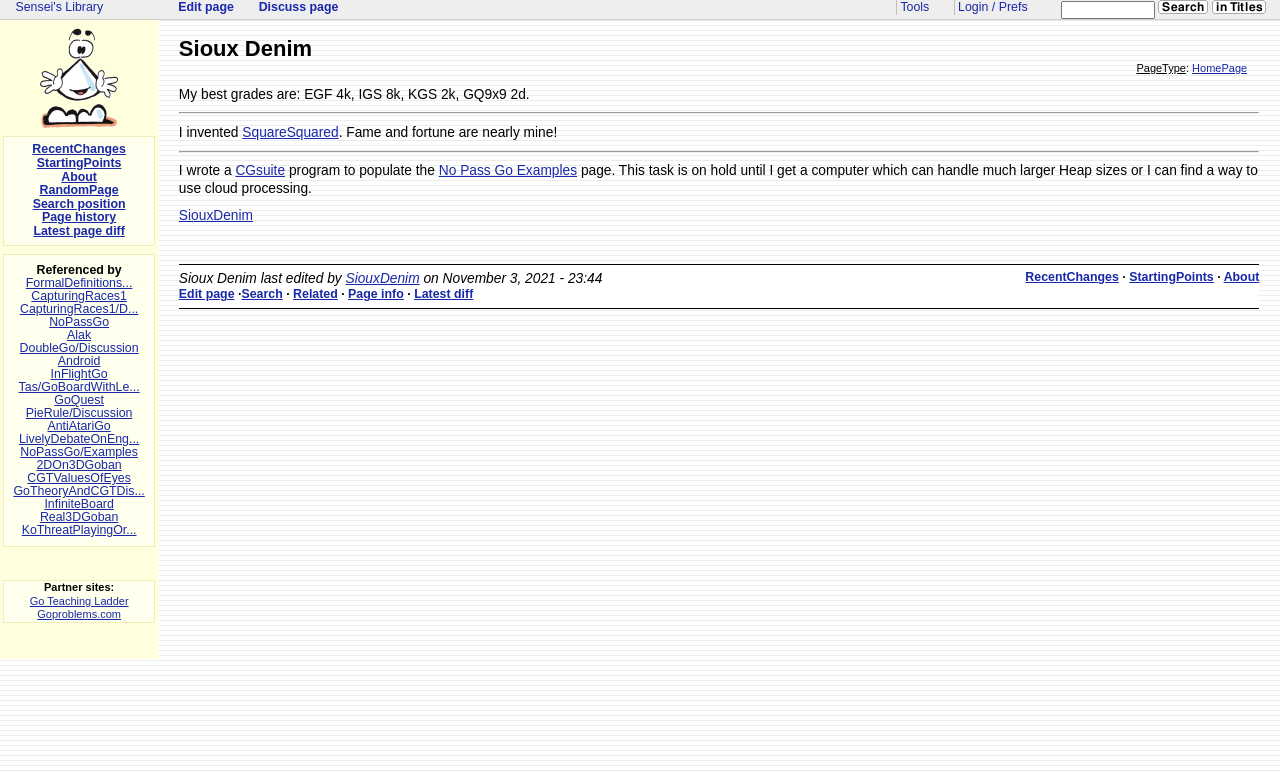Please find the bounding box coordinates of the element that needs to be clicked to perform the following instruction: "View recent changes". The bounding box coordinates should be four float numbers between 0 and 1, represented as [left, top, right, bottom].

[0.801, 0.35, 0.874, 0.368]